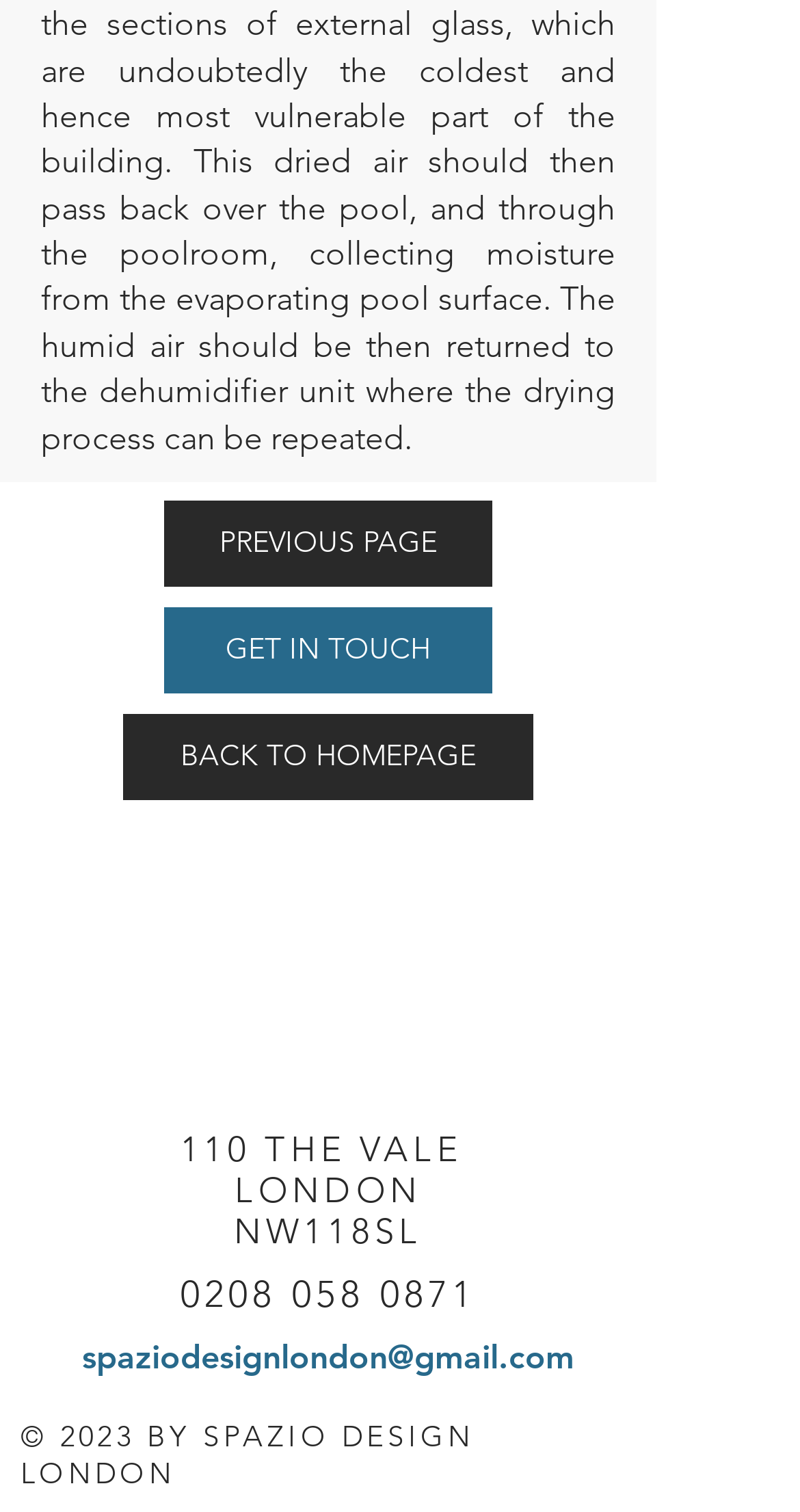How many links are there on the top section of the webpage?
Can you provide an in-depth and detailed response to the question?

I counted the links on the top section of the webpage, which includes 'PREVIOUS PAGE', 'GET IN TOUCH', and 'BACK TO HOMEPAGE', and found that there are three links in total.